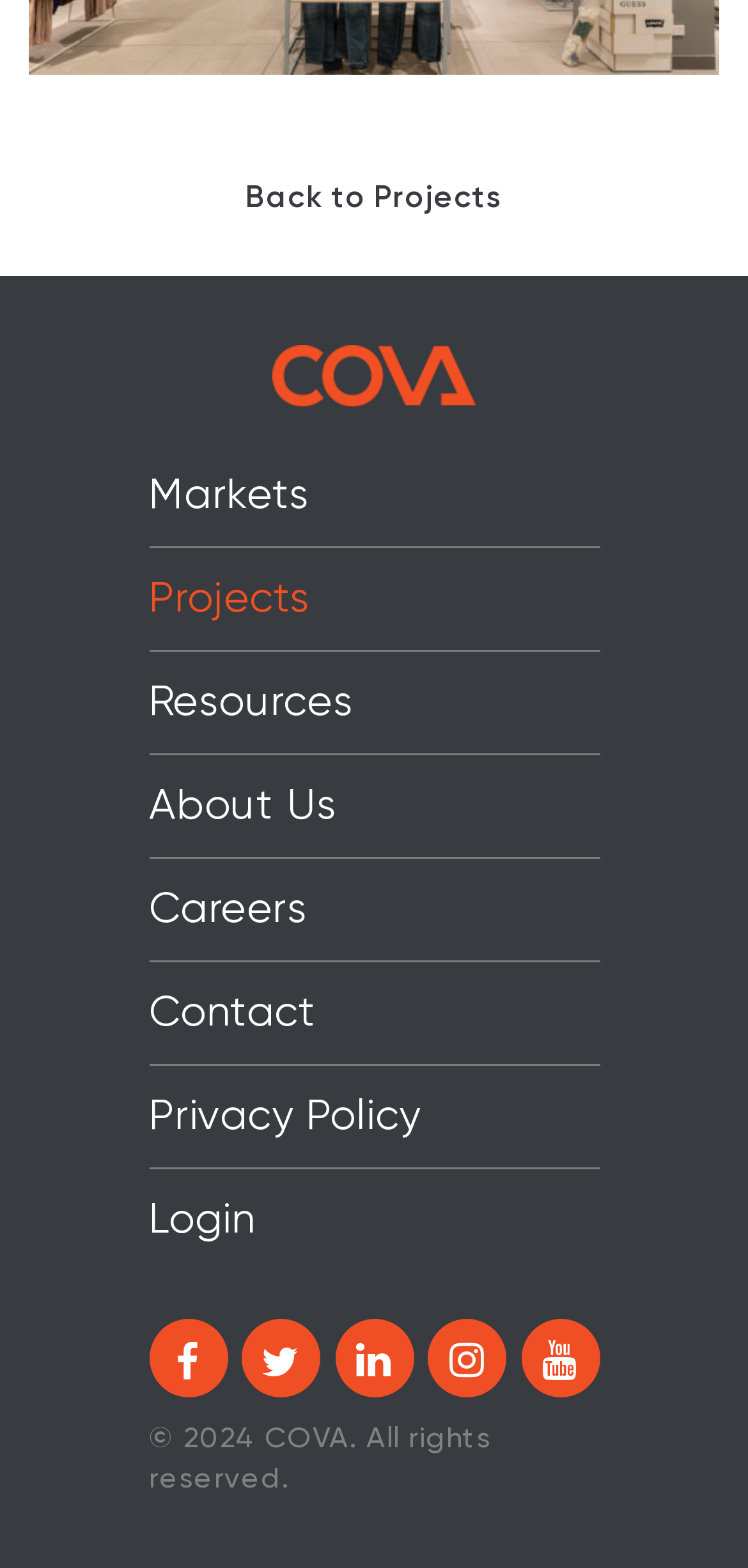Find the bounding box coordinates corresponding to the UI element with the description: "Resources". The coordinates should be formatted as [left, top, right, bottom], with values as floats between 0 and 1.

[0.199, 0.433, 0.801, 0.462]